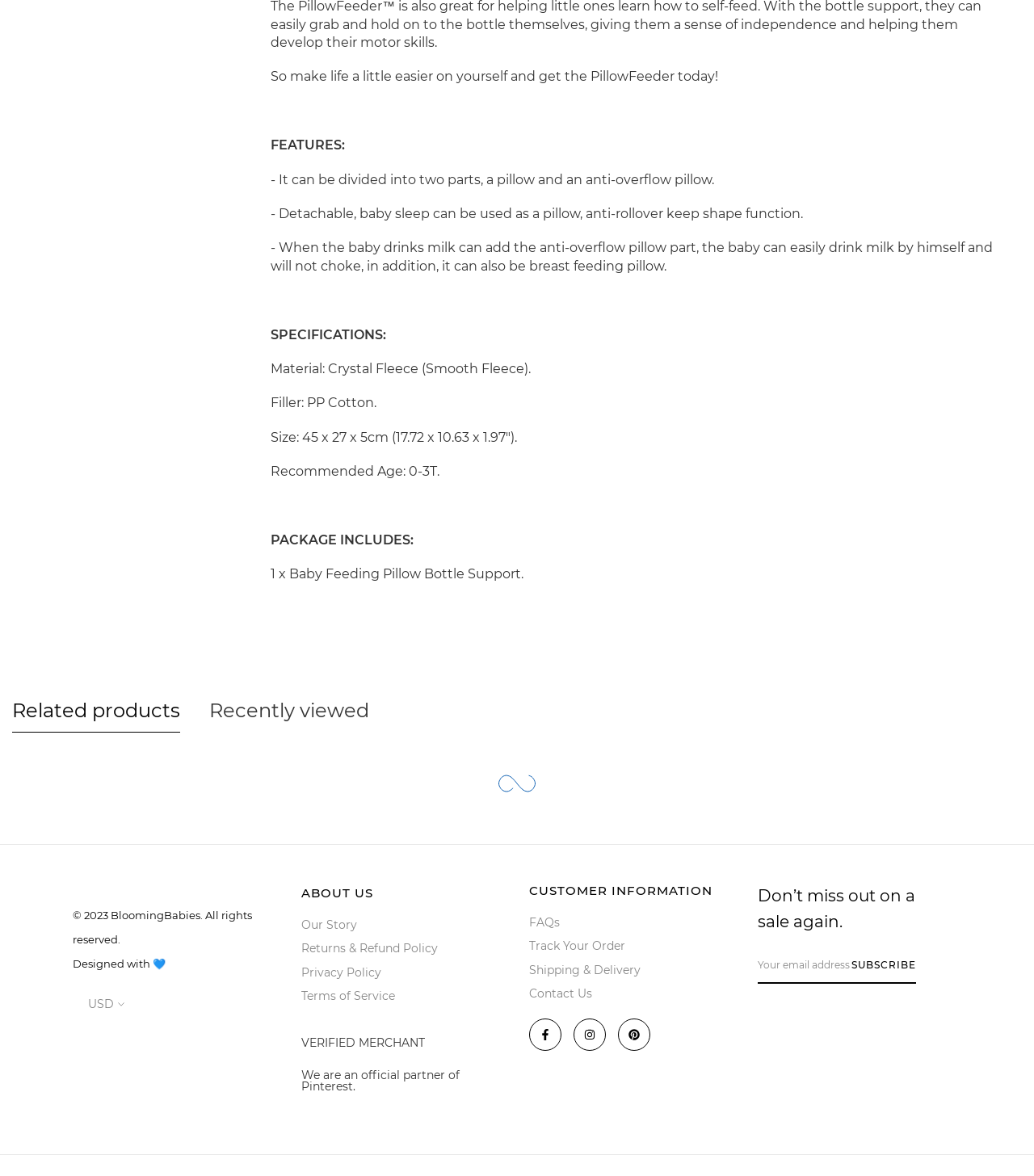Find the bounding box coordinates of the clickable area required to complete the following action: "Click the 'SUBSCRIBE' button".

[0.823, 0.805, 0.886, 0.836]